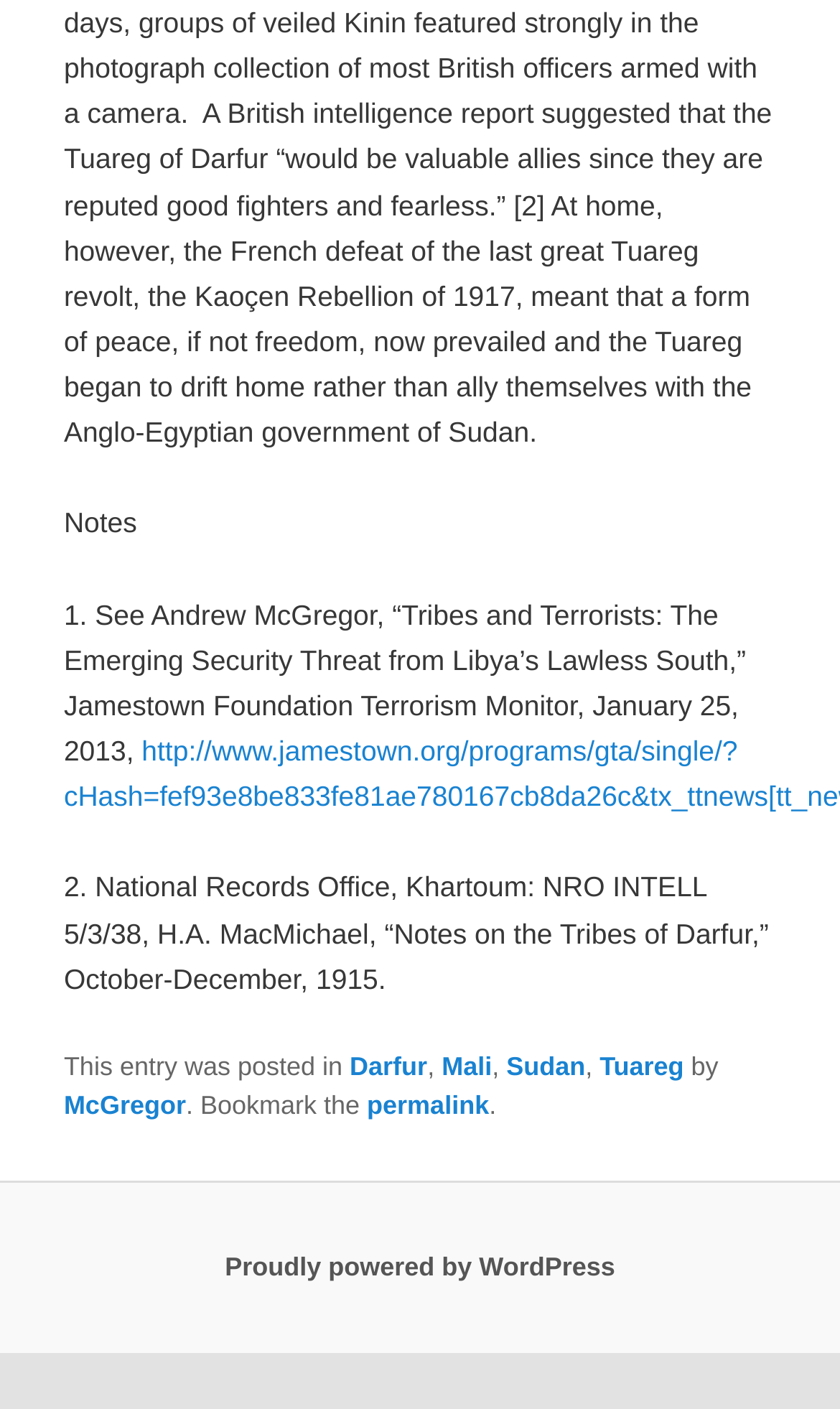Refer to the image and provide an in-depth answer to the question:
How many links are in the footer?

The footer contains 5 links, which are 'Darfur', 'Mali', 'Sudan', 'Tuareg', and 'McGregor', as indicated by the link elements within the FooterAsNonLandmark element.